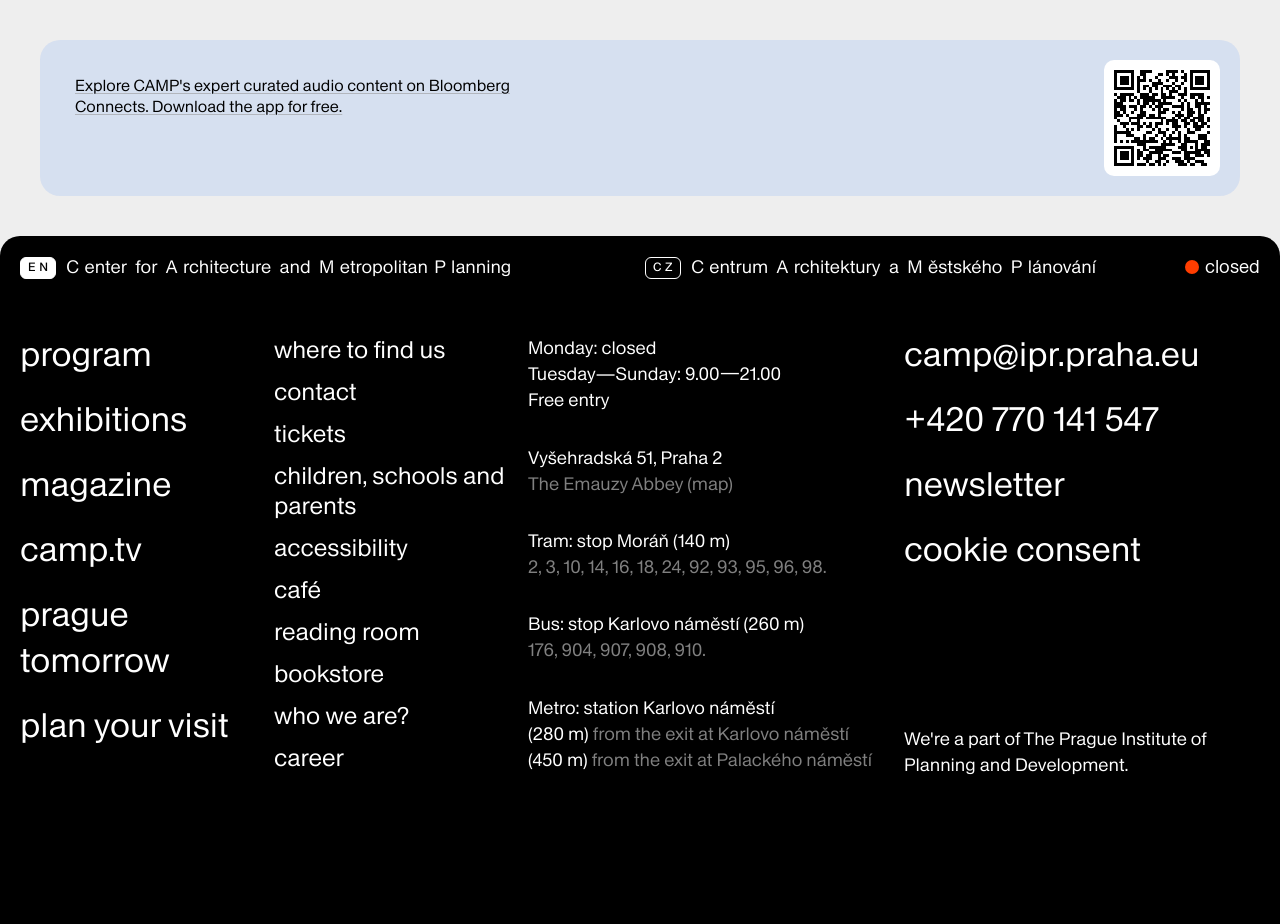Could you find the bounding box coordinates of the clickable area to complete this instruction: "View program"?

[0.016, 0.357, 0.119, 0.409]